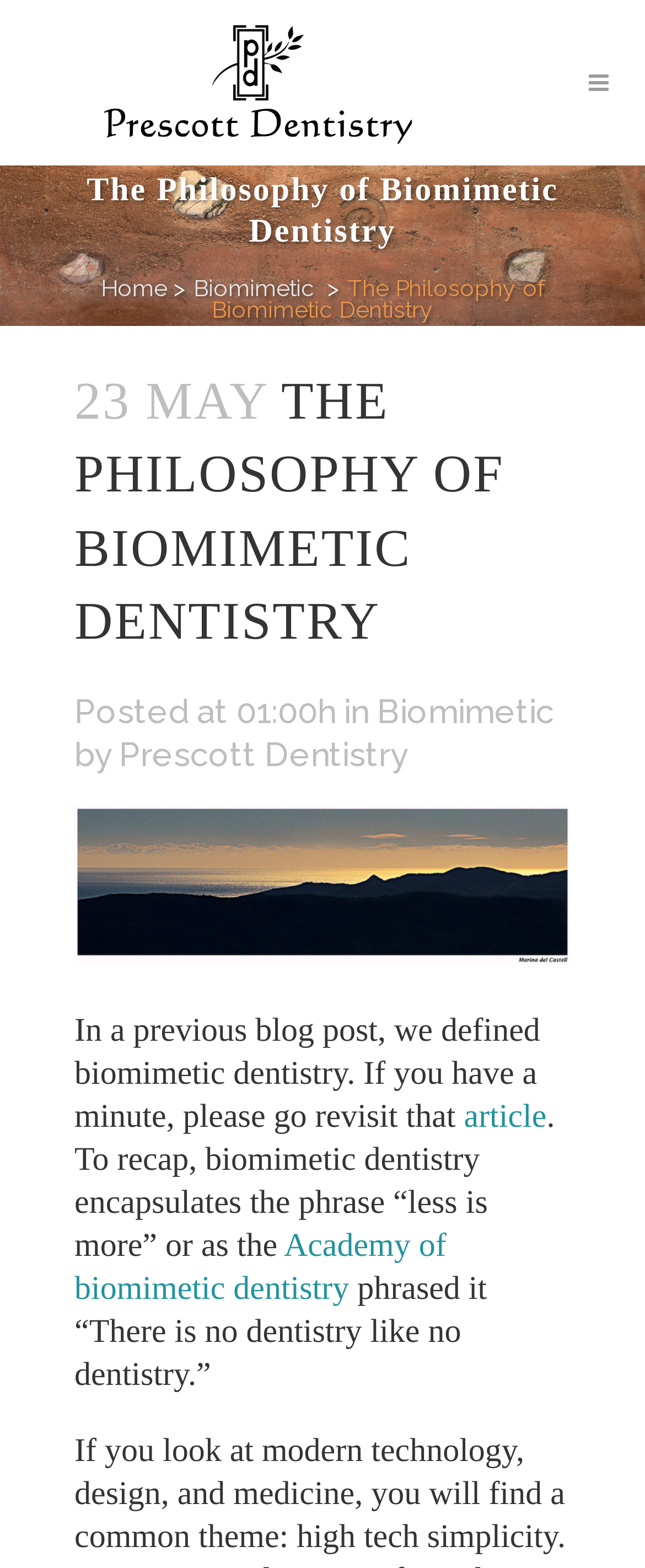Answer the question briefly using a single word or phrase: 
What is the name of the dentistry philosophy discussed?

Biomimetic Dentistry